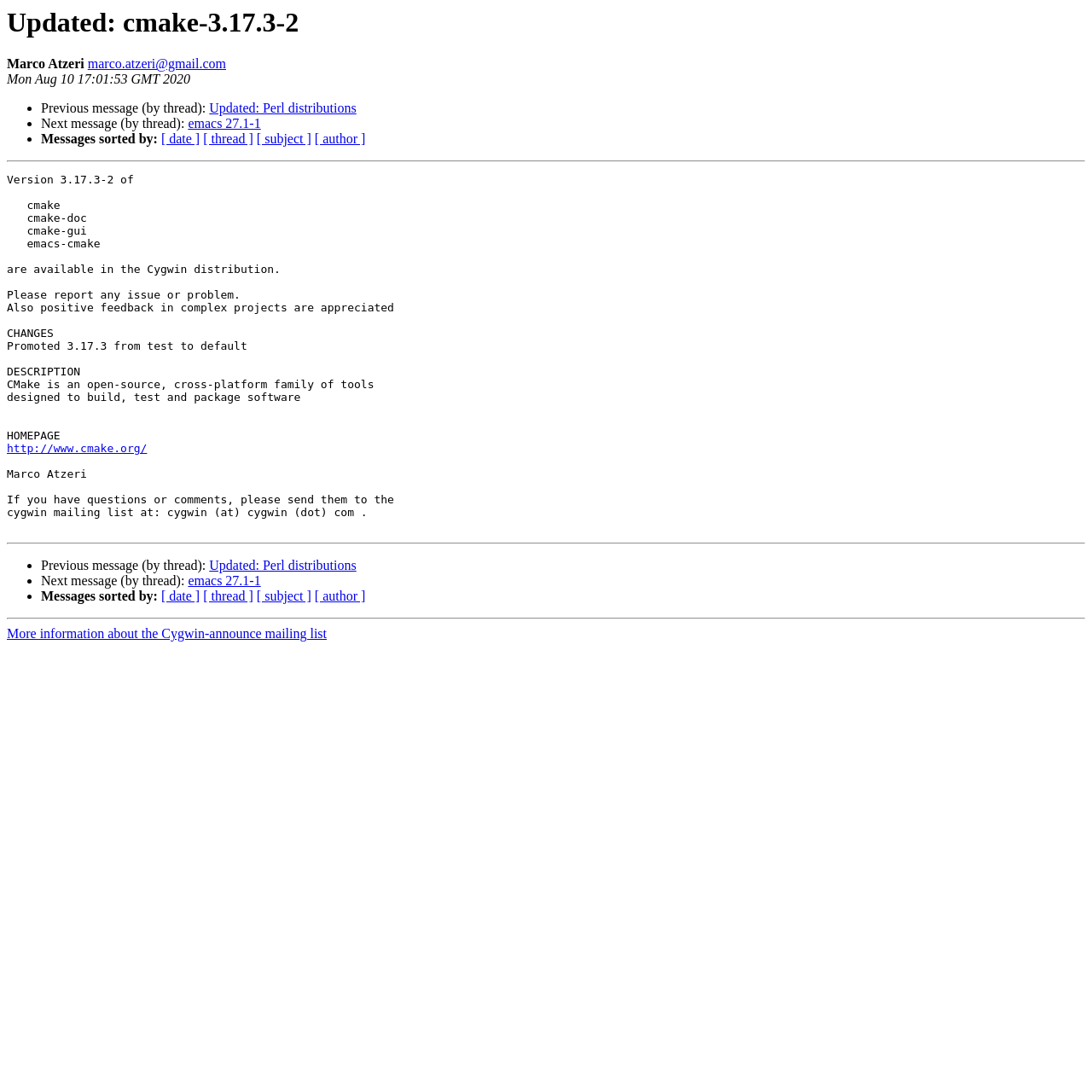Highlight the bounding box of the UI element that corresponds to this description: "marco.atzeri@gmail.com".

[0.08, 0.052, 0.207, 0.065]